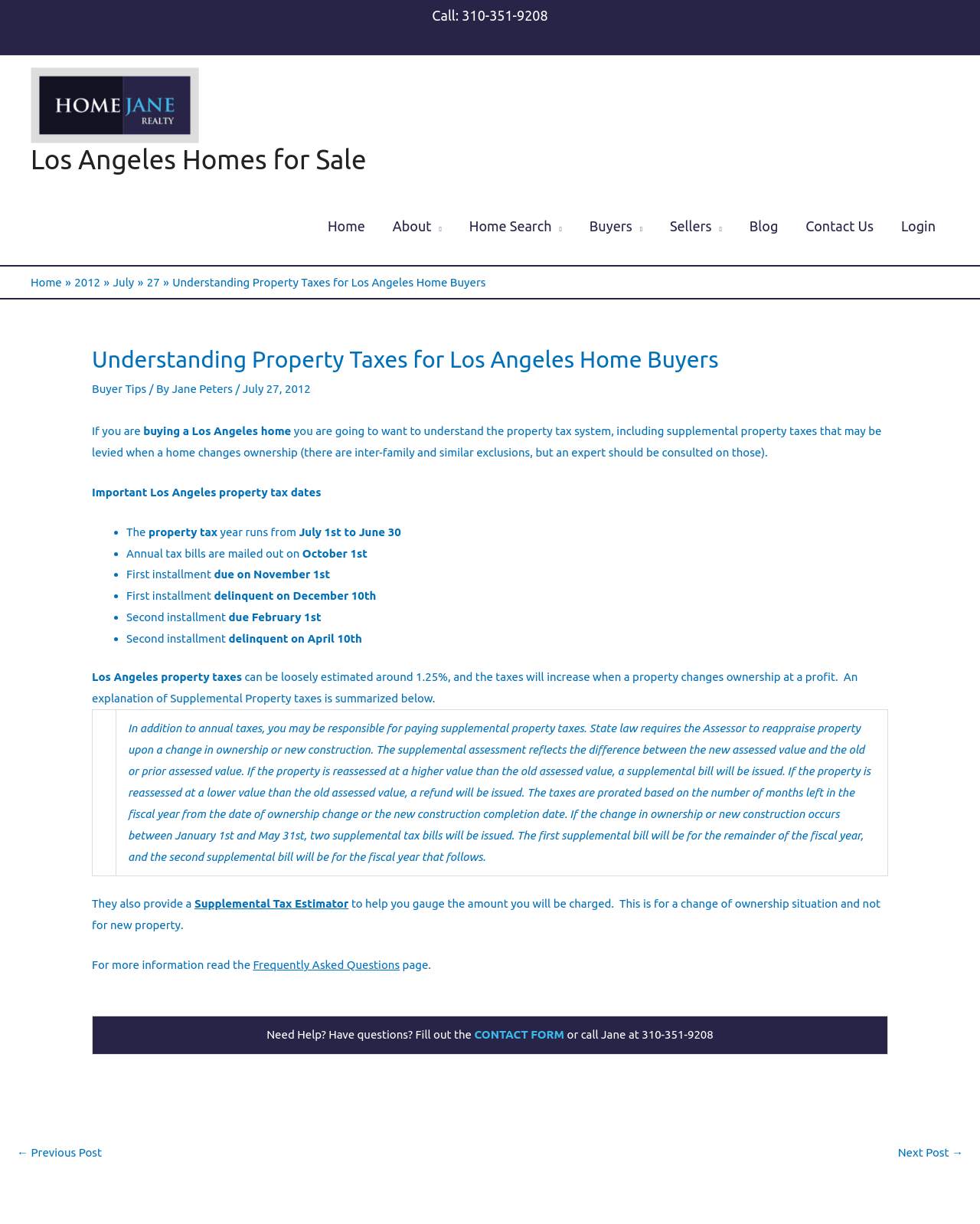Please find and generate the text of the main heading on the webpage.

Understanding Property Taxes for Los Angeles Home Buyers